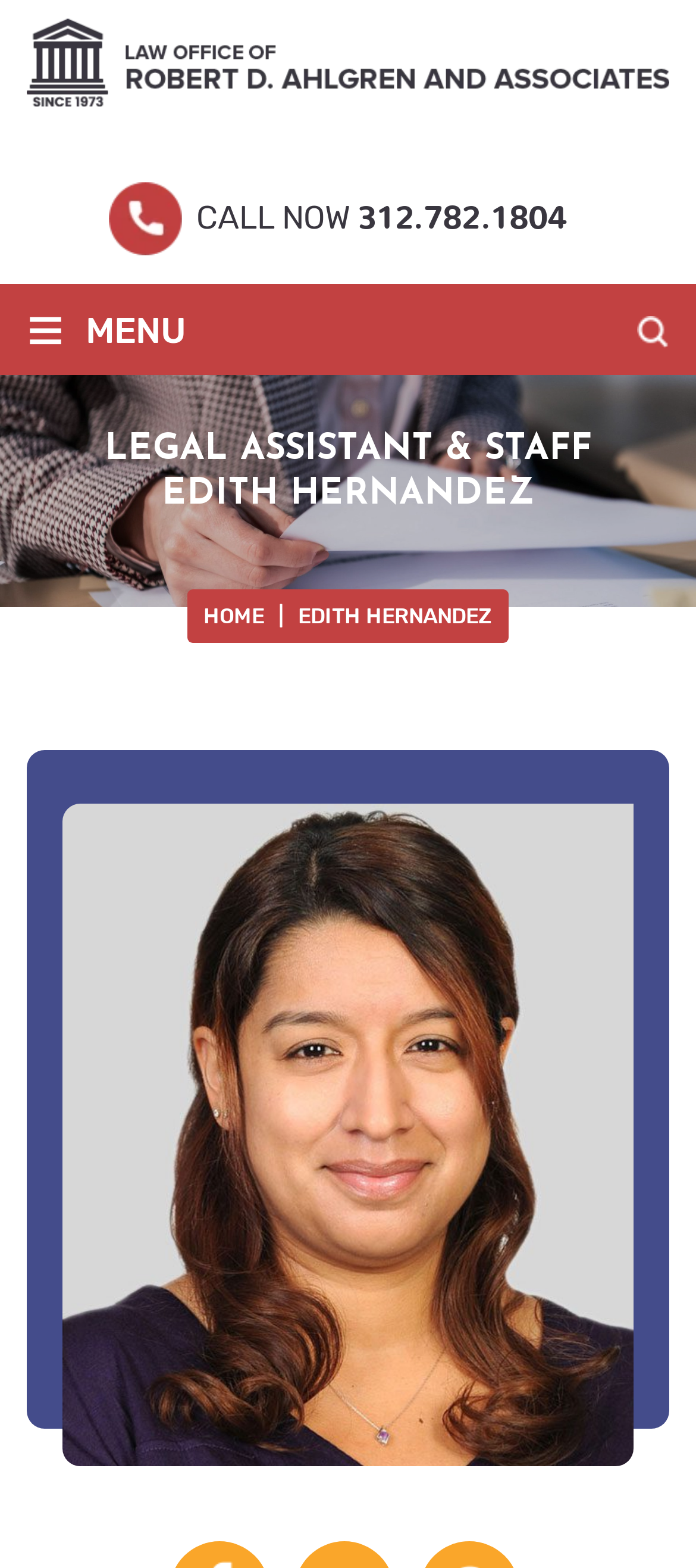Using the given description, provide the bounding box coordinates formatted as (top-left x, top-left y, bottom-right x, bottom-right y), with all values being floating point numbers between 0 and 1. Description: alt="Ahlgren"

[0.038, 0.051, 0.962, 0.073]